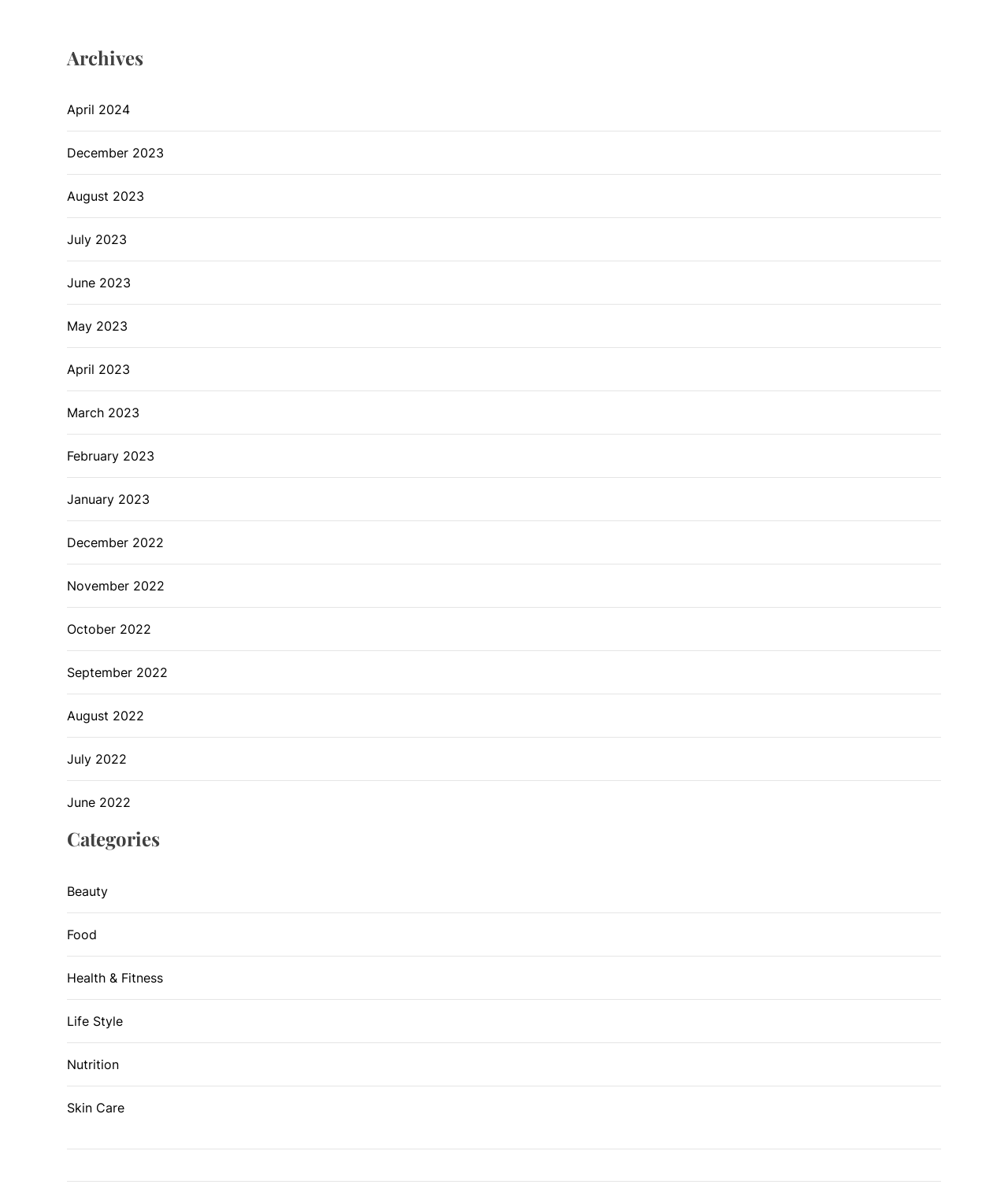Respond to the following question with a brief word or phrase:
What is the most recent month listed in the archives?

April 2024